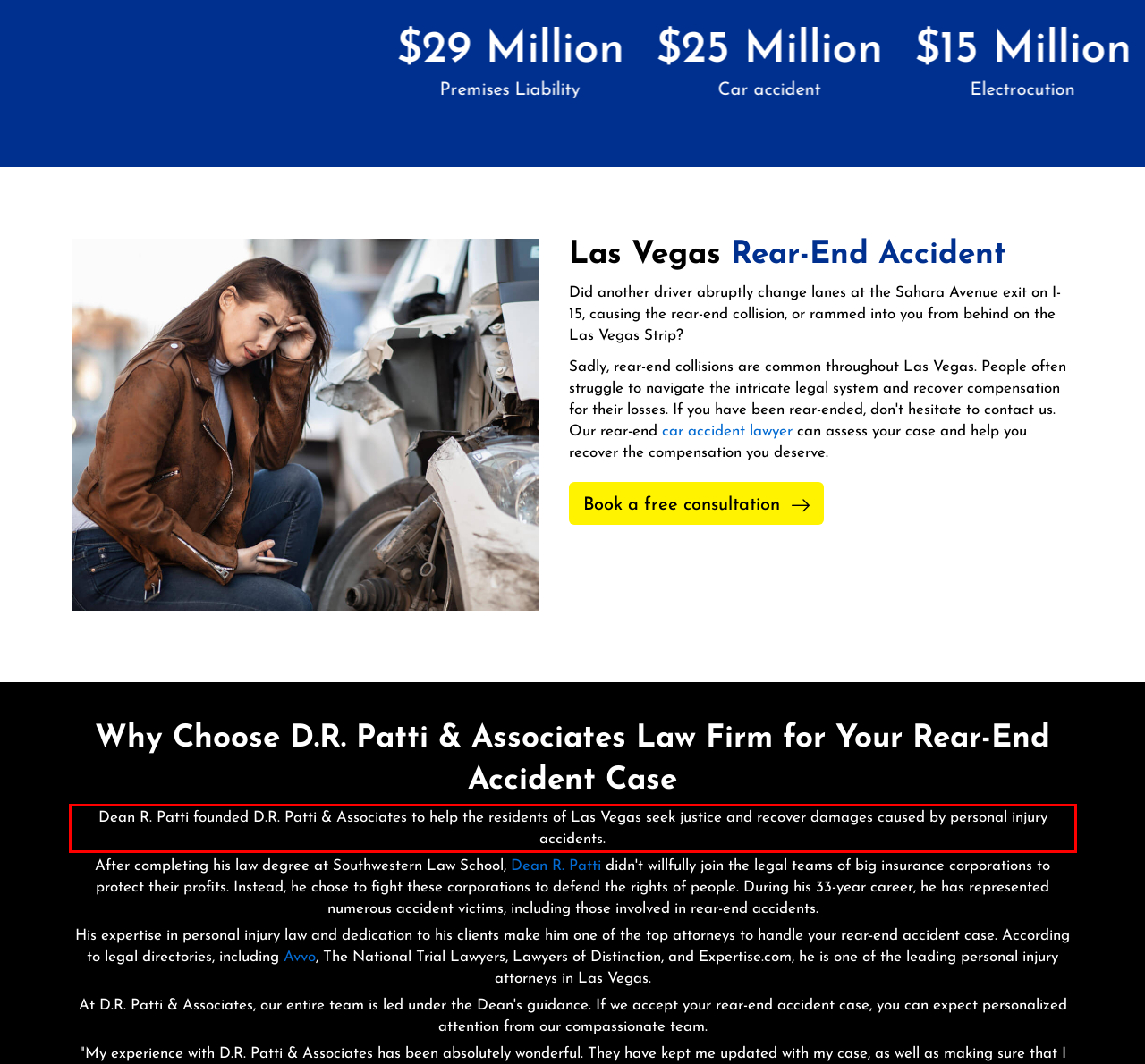Examine the webpage screenshot, find the red bounding box, and extract the text content within this marked area.

Dean R. Patti founded D.R. Patti & Associates to help the residents of Las Vegas seek justice and recover damages caused by personal injury accidents.